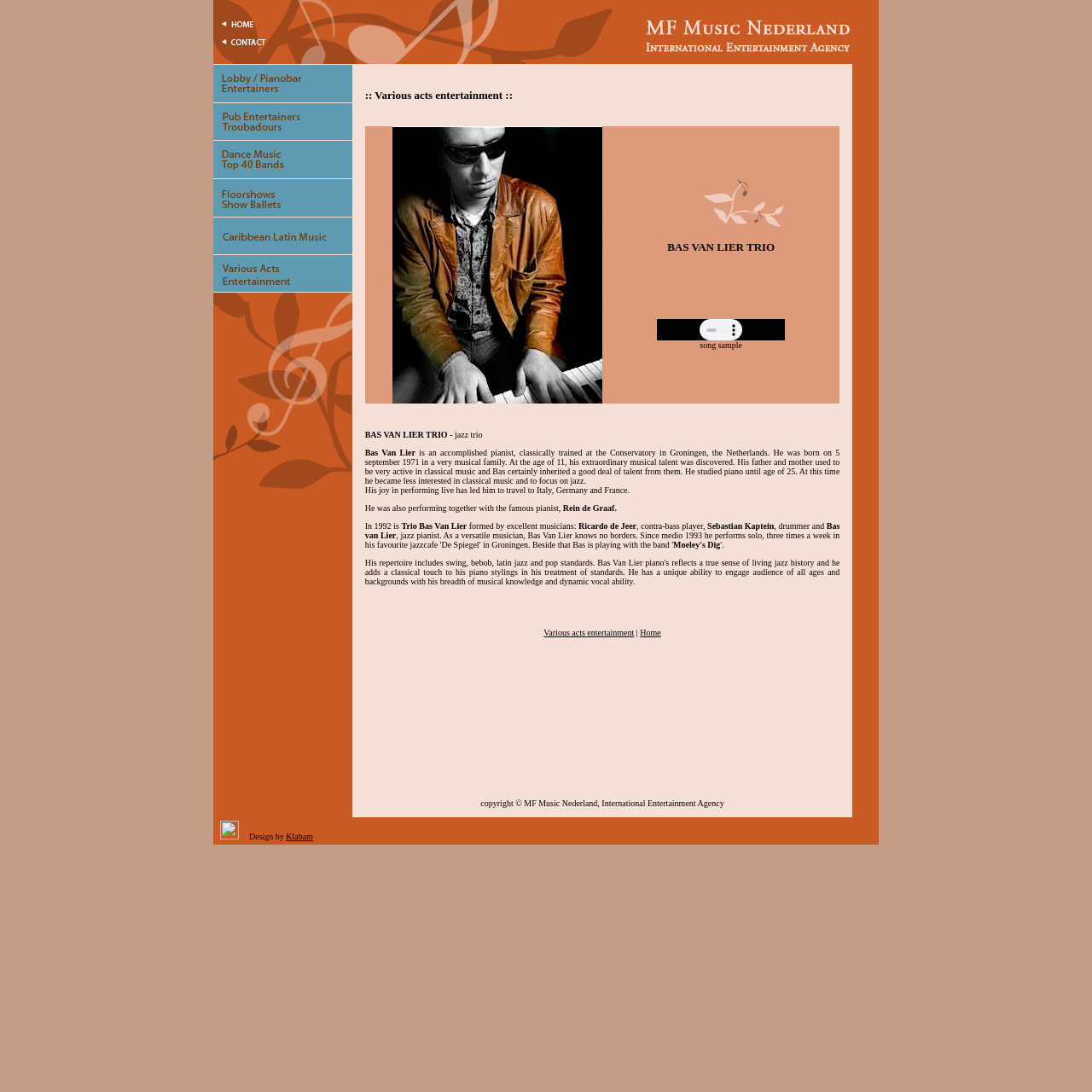Identify the bounding box coordinates of the clickable region to carry out the given instruction: "Click on Lobby and Piano Bar Entertainment".

[0.195, 0.087, 0.323, 0.095]